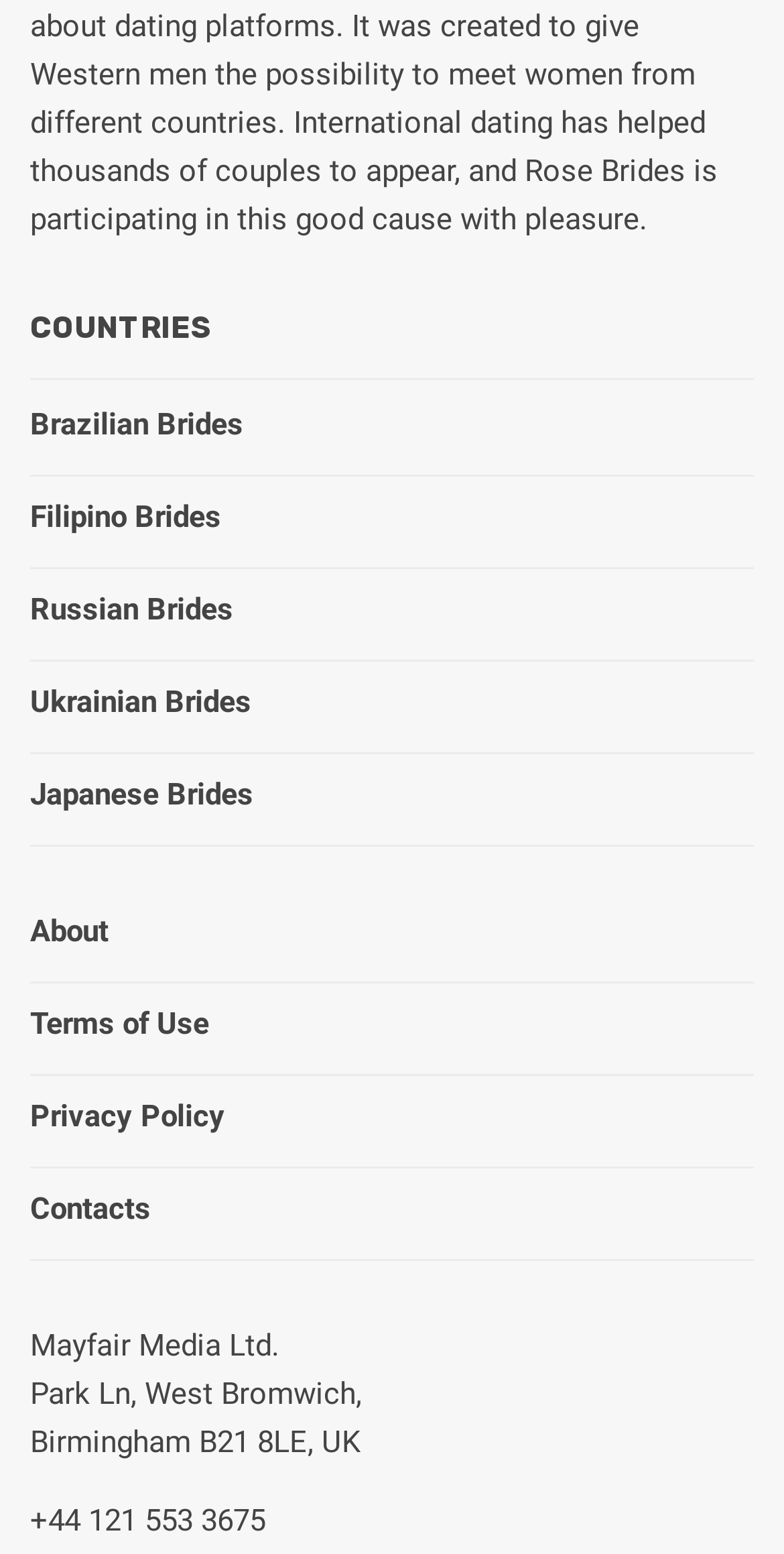How many links are there in the country list?
Using the visual information from the image, give a one-word or short-phrase answer.

5